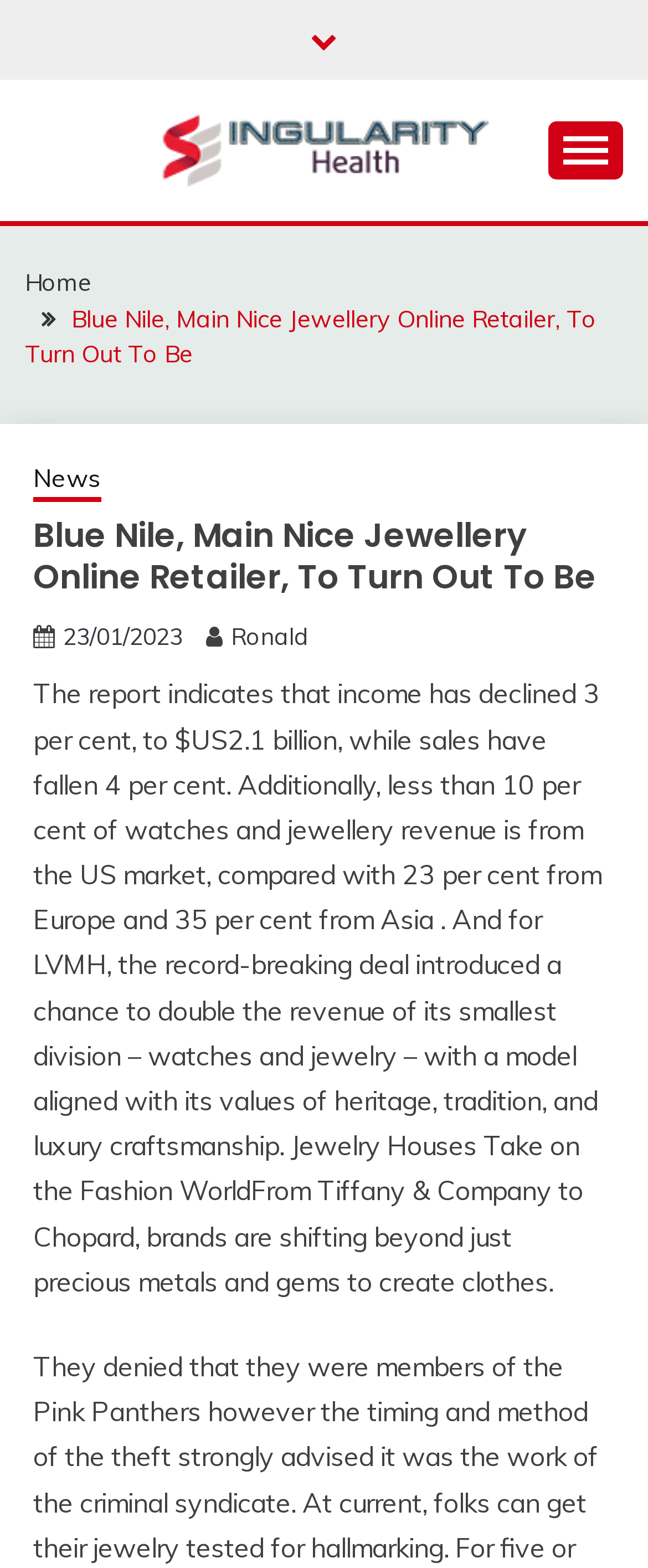Please determine the main heading text of this webpage.

Blue Nile, Main Nice Jewellery Online Retailer, To Turn Out To Be